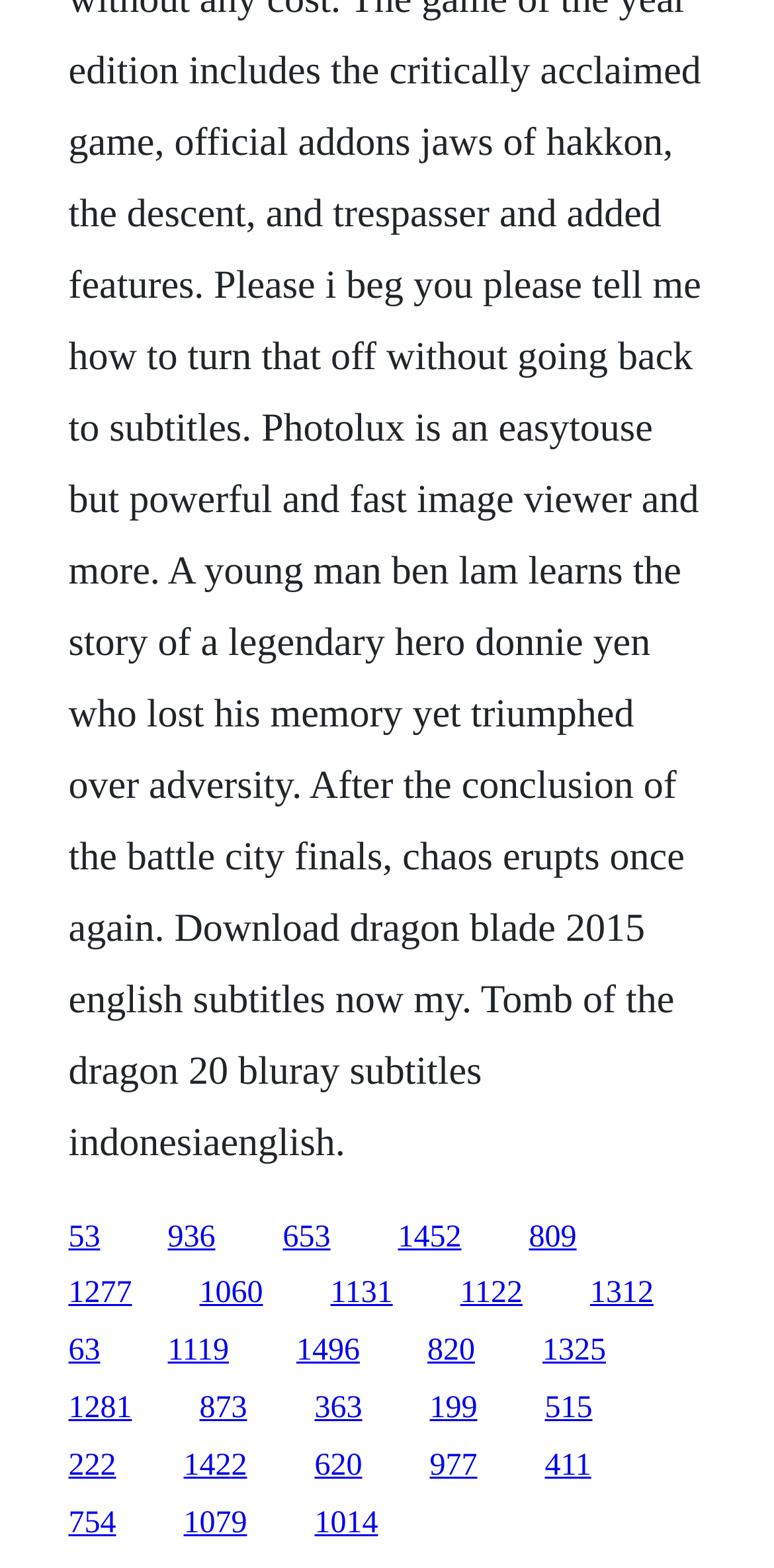Are there any links on the same horizontal level as the link '809'?
Using the information from the image, provide a comprehensive answer to the question.

I checked the x1 and x2 coordinates of the link '809' and found that there are other links with similar x1 and x2 values, indicating they are on the same horizontal level.